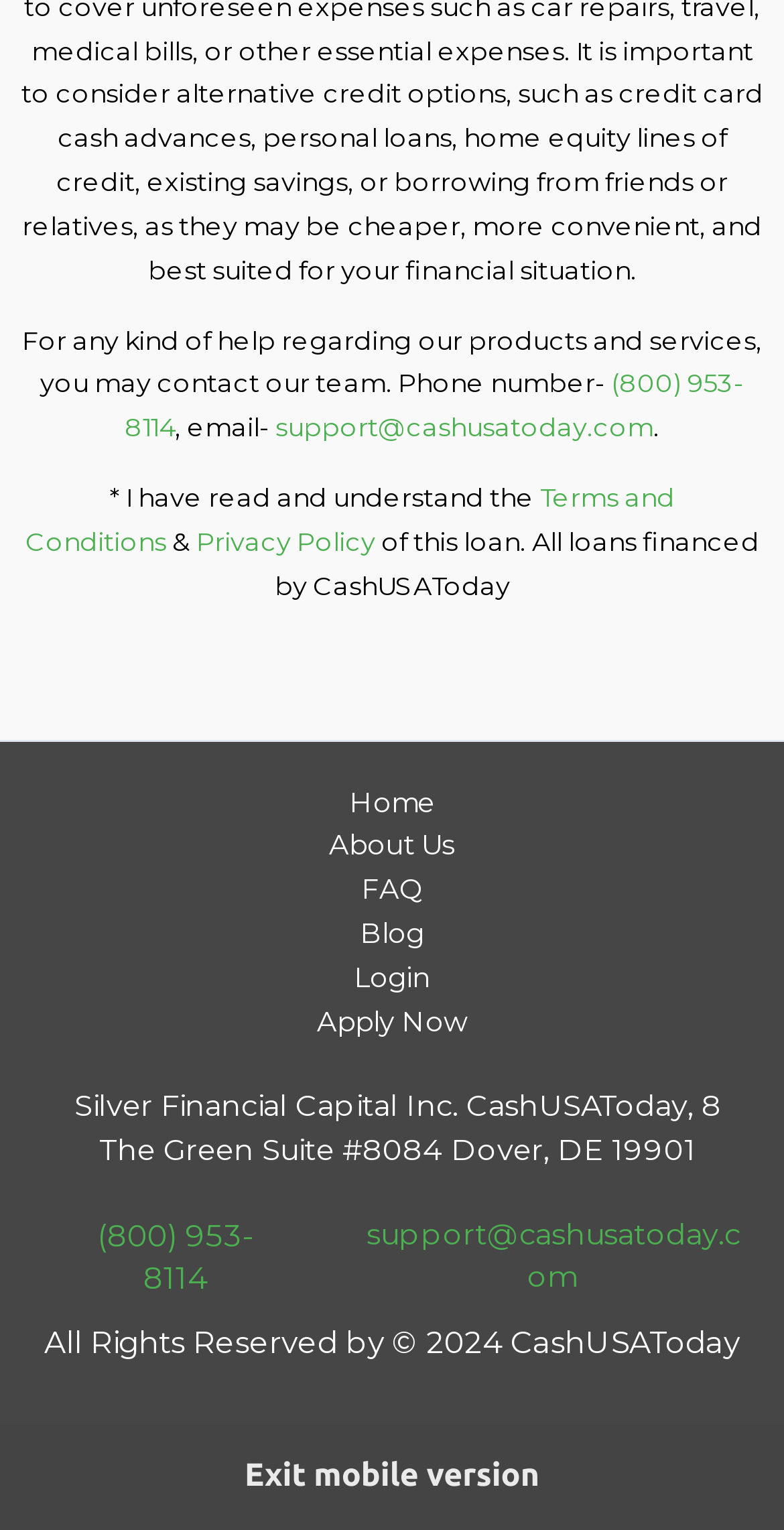Provide the bounding box coordinates for the UI element that is described by this text: "Home". The coordinates should be in the form of four float numbers between 0 and 1: [left, top, right, bottom].

[0.394, 0.511, 0.606, 0.539]